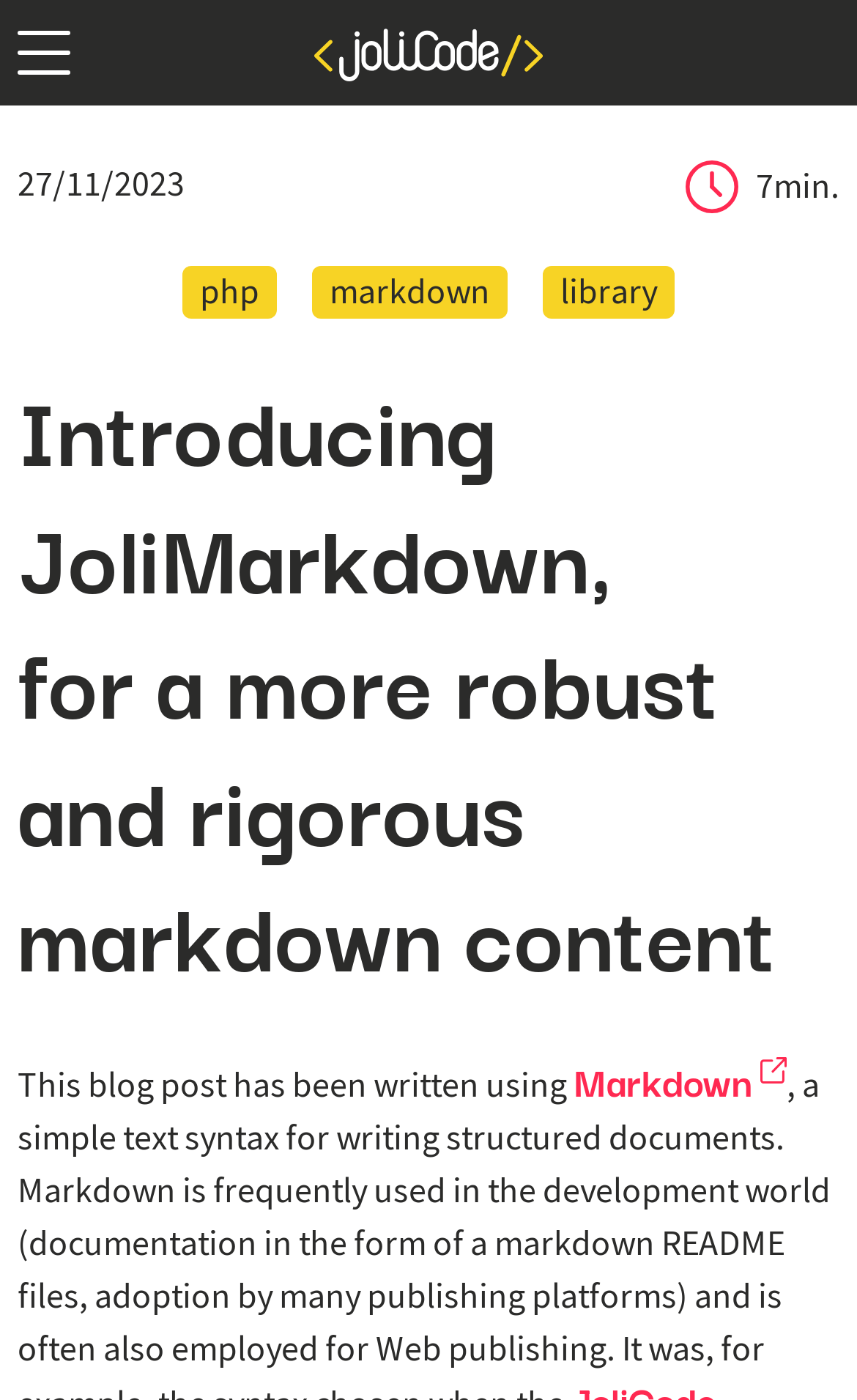Using floating point numbers between 0 and 1, provide the bounding box coordinates in the format (top-left x, top-left y, bottom-right x, bottom-right y). Locate the UI element described here: library

[0.633, 0.19, 0.787, 0.228]